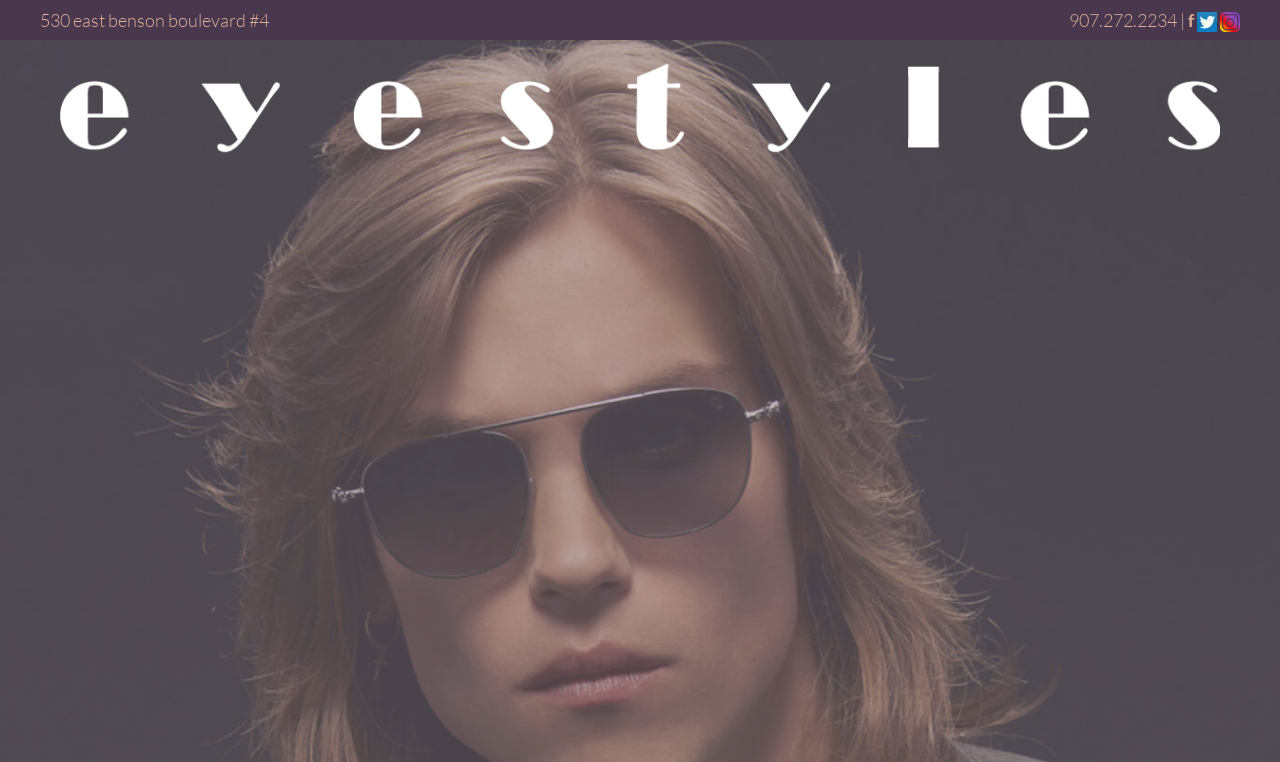Provide the bounding box coordinates in the format (top-left x, top-left y, bottom-right x, bottom-right y). All values are floating point numbers between 0 and 1. Determine the bounding box coordinate of the UI element described as: FAQ

None